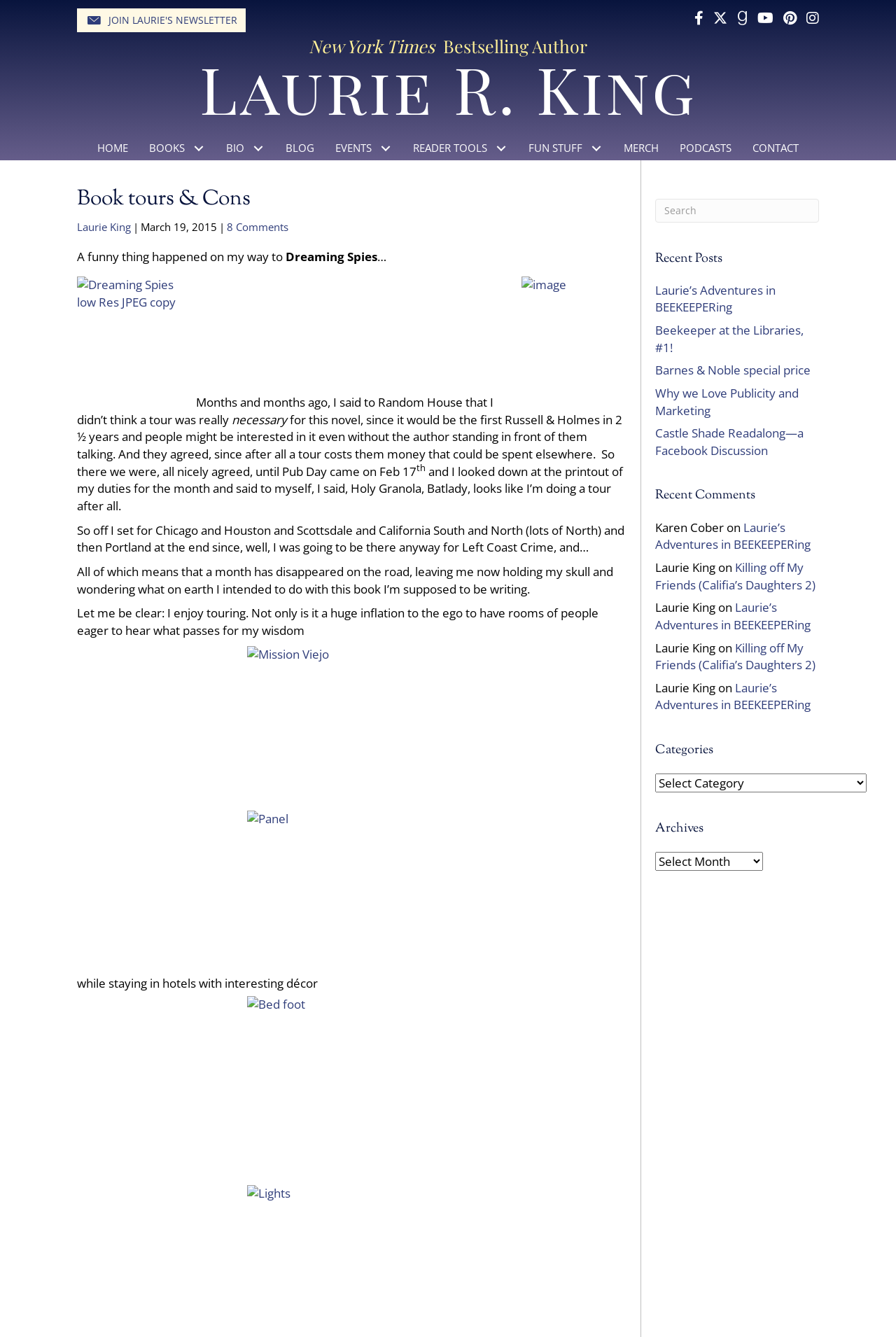Return the bounding box coordinates of the UI element that corresponds to this description: "Laurie King". The coordinates must be given as four float numbers in the range of 0 and 1, [left, top, right, bottom].

[0.086, 0.164, 0.146, 0.175]